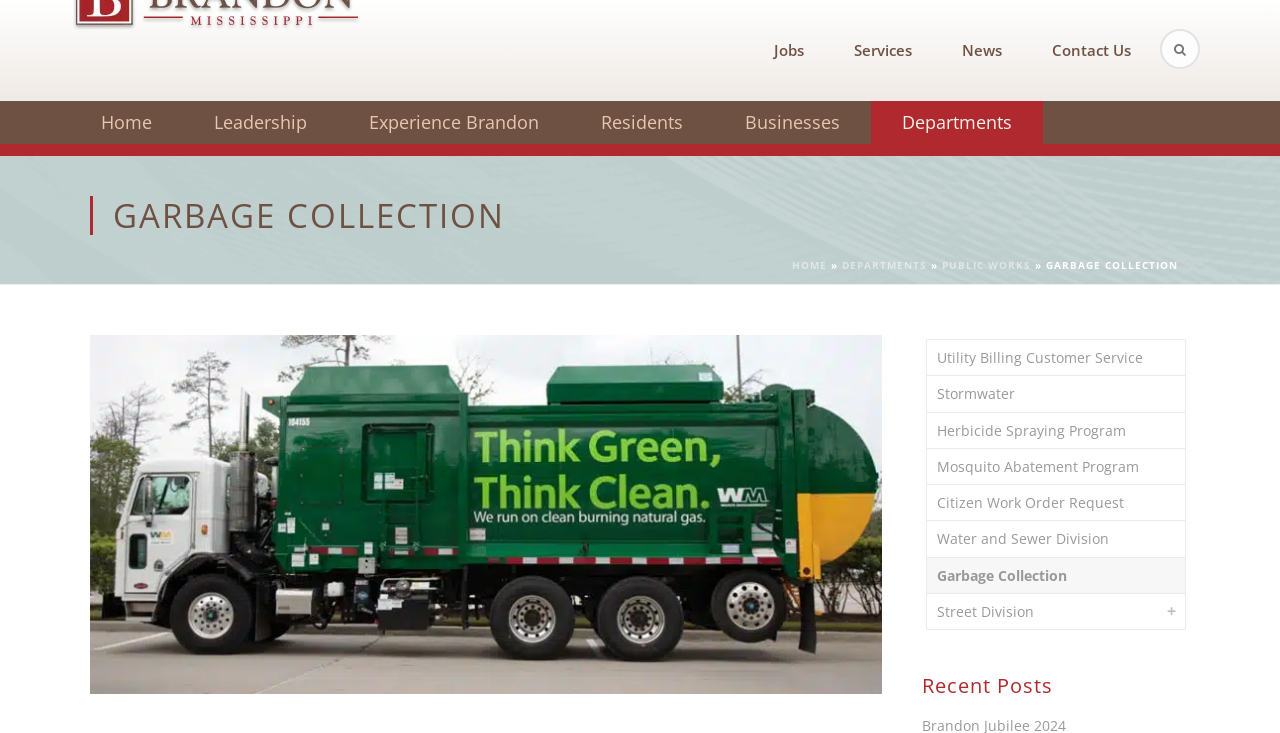What is the department responsible for garbage collection?
Can you provide an in-depth and detailed response to the question?

I found the answer by looking at the links under the 'Departments' section, where I saw 'Public Works' listed, and then I noticed that 'Garbage Collection' is a link under 'Public Works'.